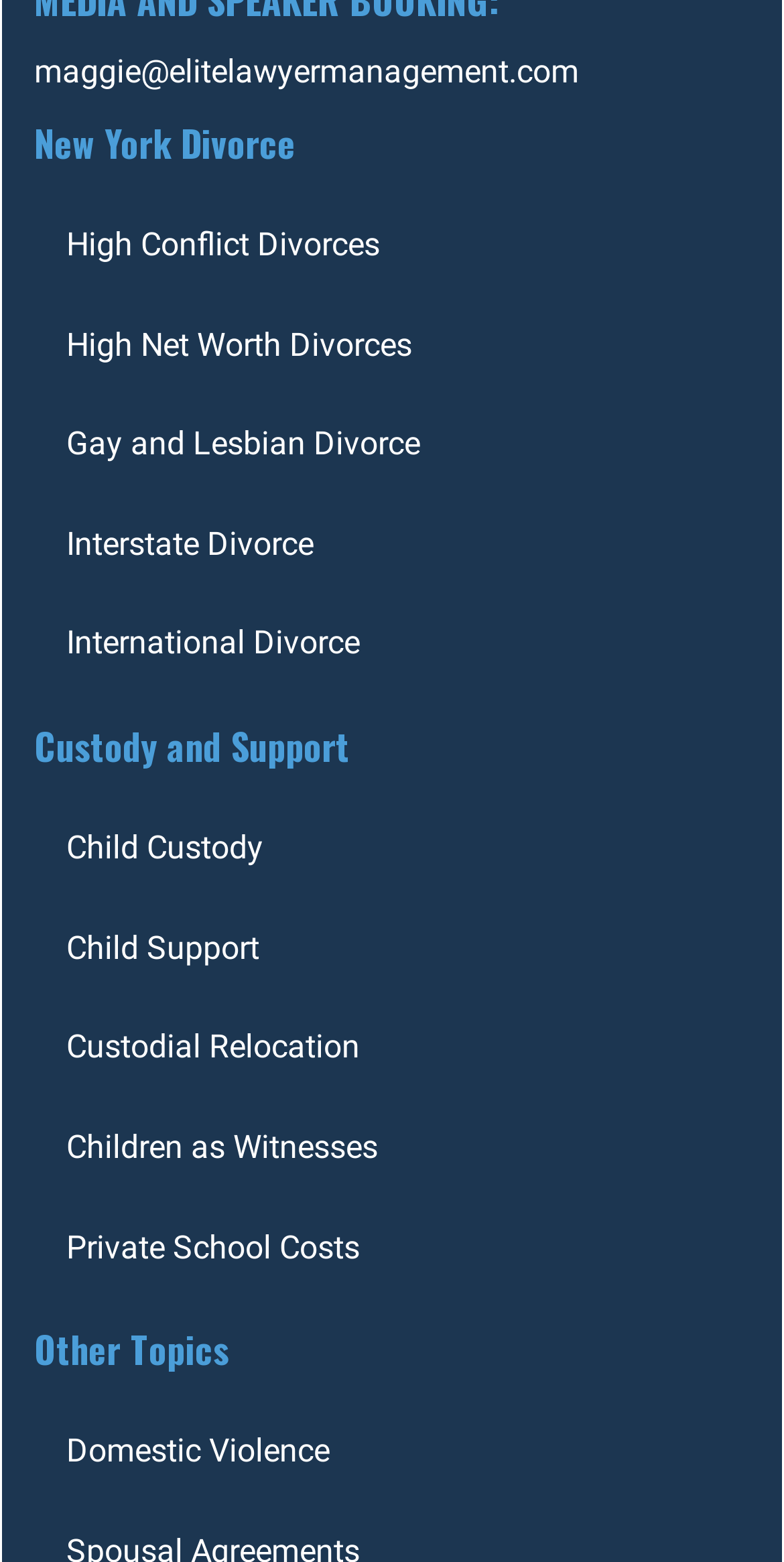What is the email address listed on the webpage?
Using the image, elaborate on the answer with as much detail as possible.

The webpage lists an email address, which is 'maggie@elitelawyermanagement.com'. This email address is likely a contact email for the law firm or attorney.